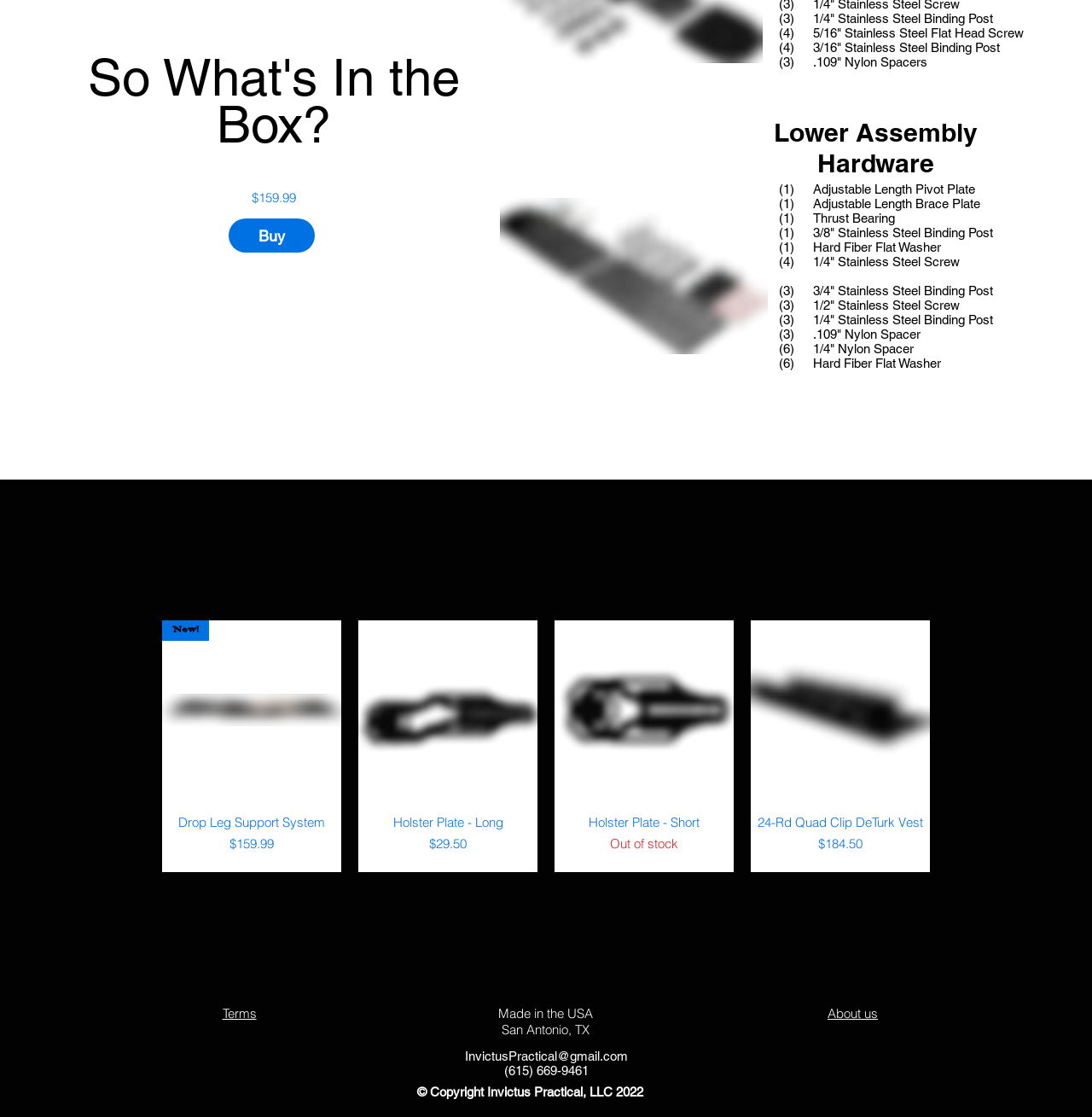Could you find the bounding box coordinates of the clickable area to complete this instruction: "Contact us through 'InvictusPractical@gmail.com'"?

[0.425, 0.939, 0.575, 0.952]